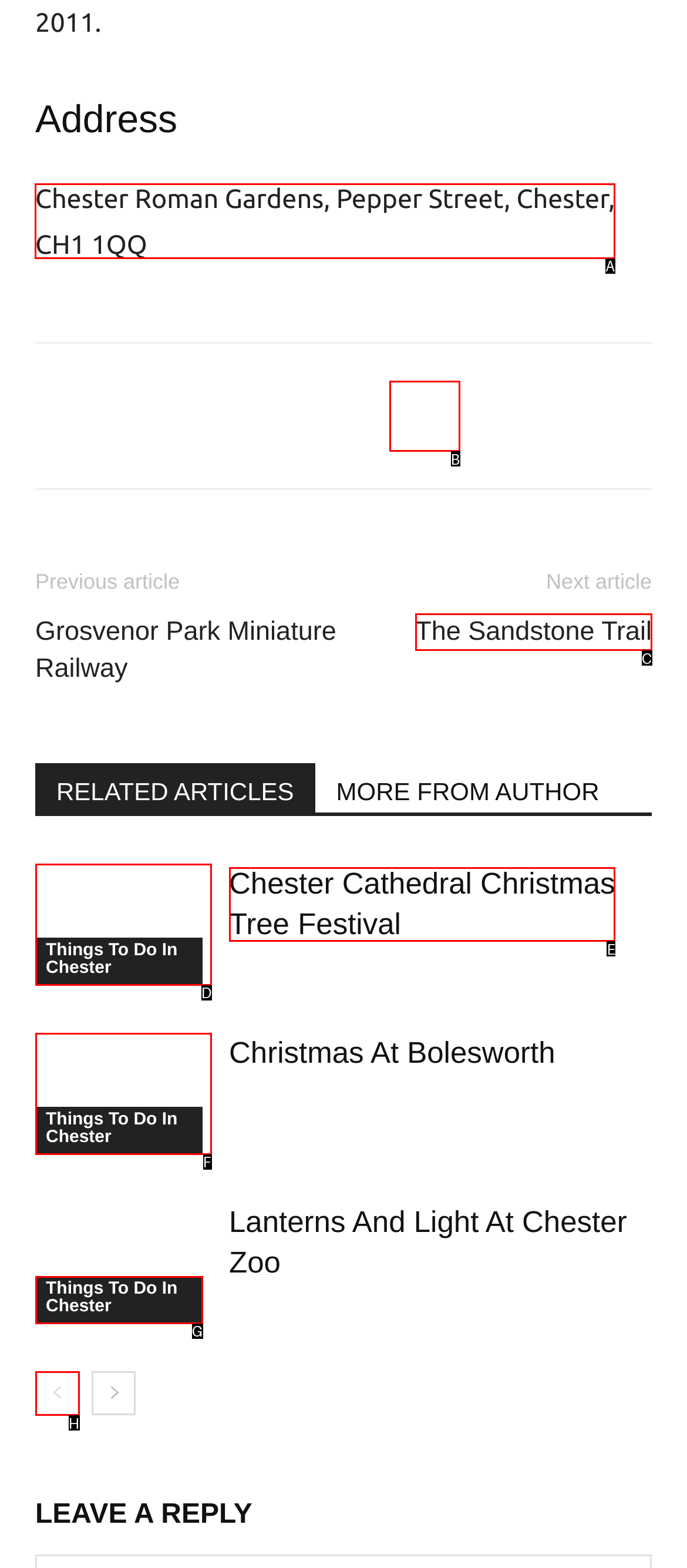Select the letter of the option that should be clicked to achieve the specified task: View Chester Roman Gardens address. Respond with just the letter.

A